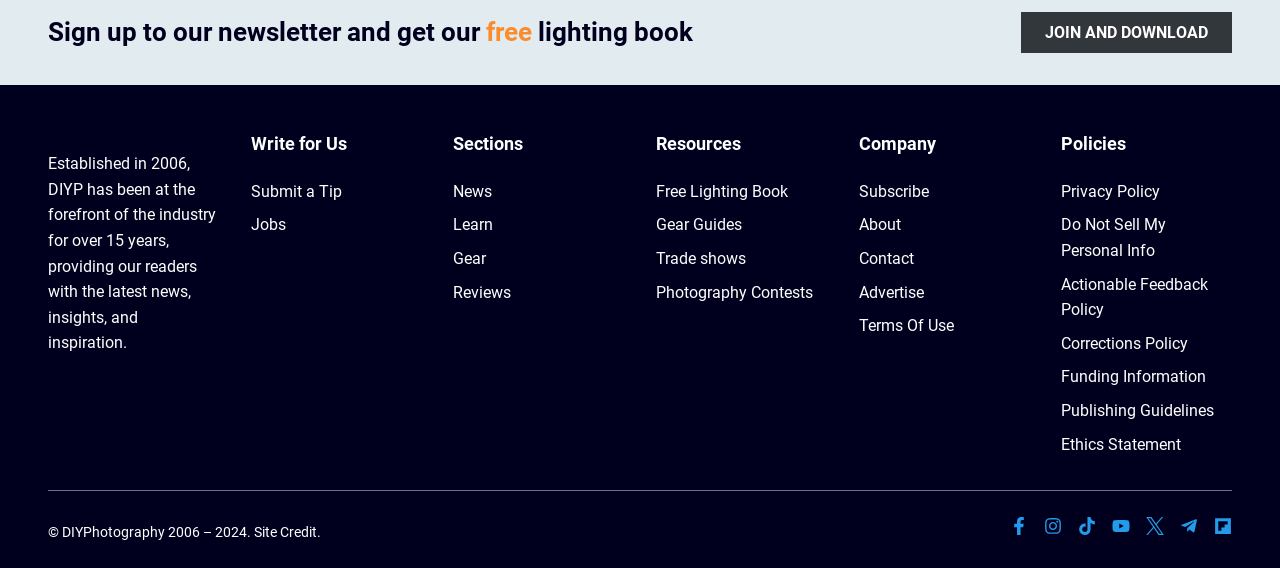Find the bounding box coordinates for the area you need to click to carry out the instruction: "Follow on Facebook". The coordinates should be four float numbers between 0 and 1, indicated as [left, top, right, bottom].

[0.789, 0.597, 0.803, 0.648]